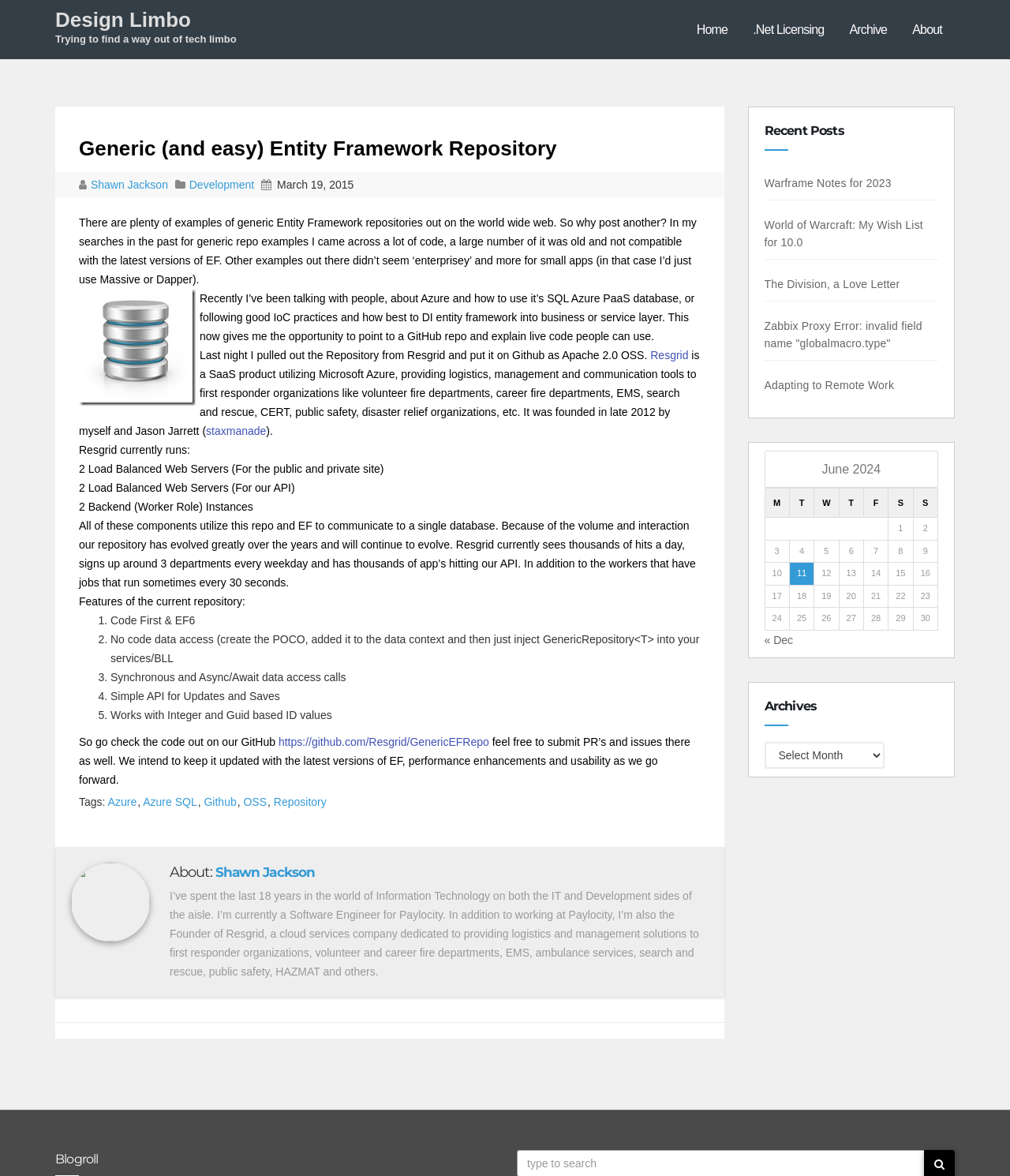What is the current usage of Resgrid?
Look at the image and answer the question using a single word or phrase.

Thousands of hits a day